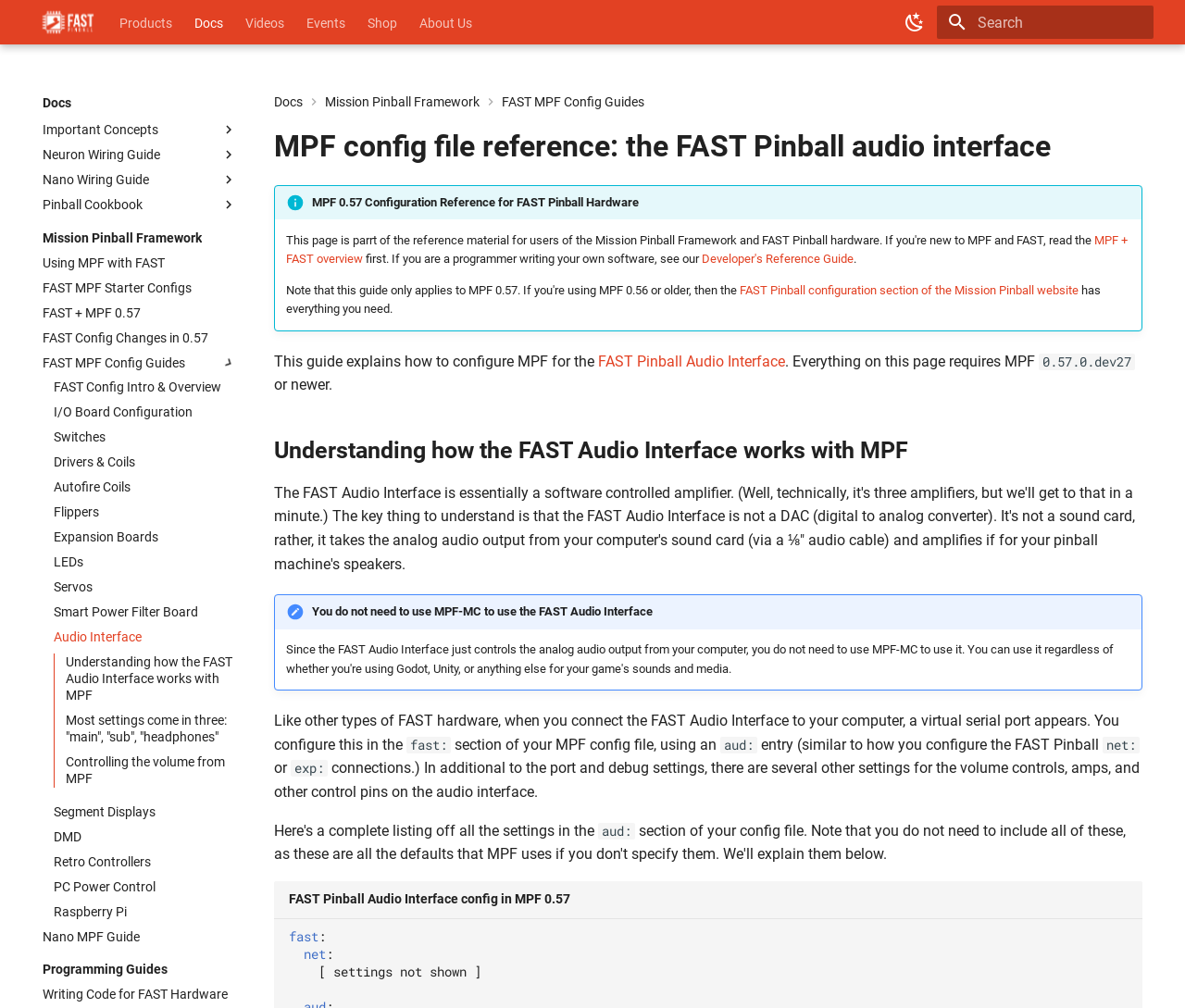Identify the bounding box coordinates necessary to click and complete the given instruction: "Learn about FAST MPF Config Guides".

[0.036, 0.351, 0.2, 0.368]